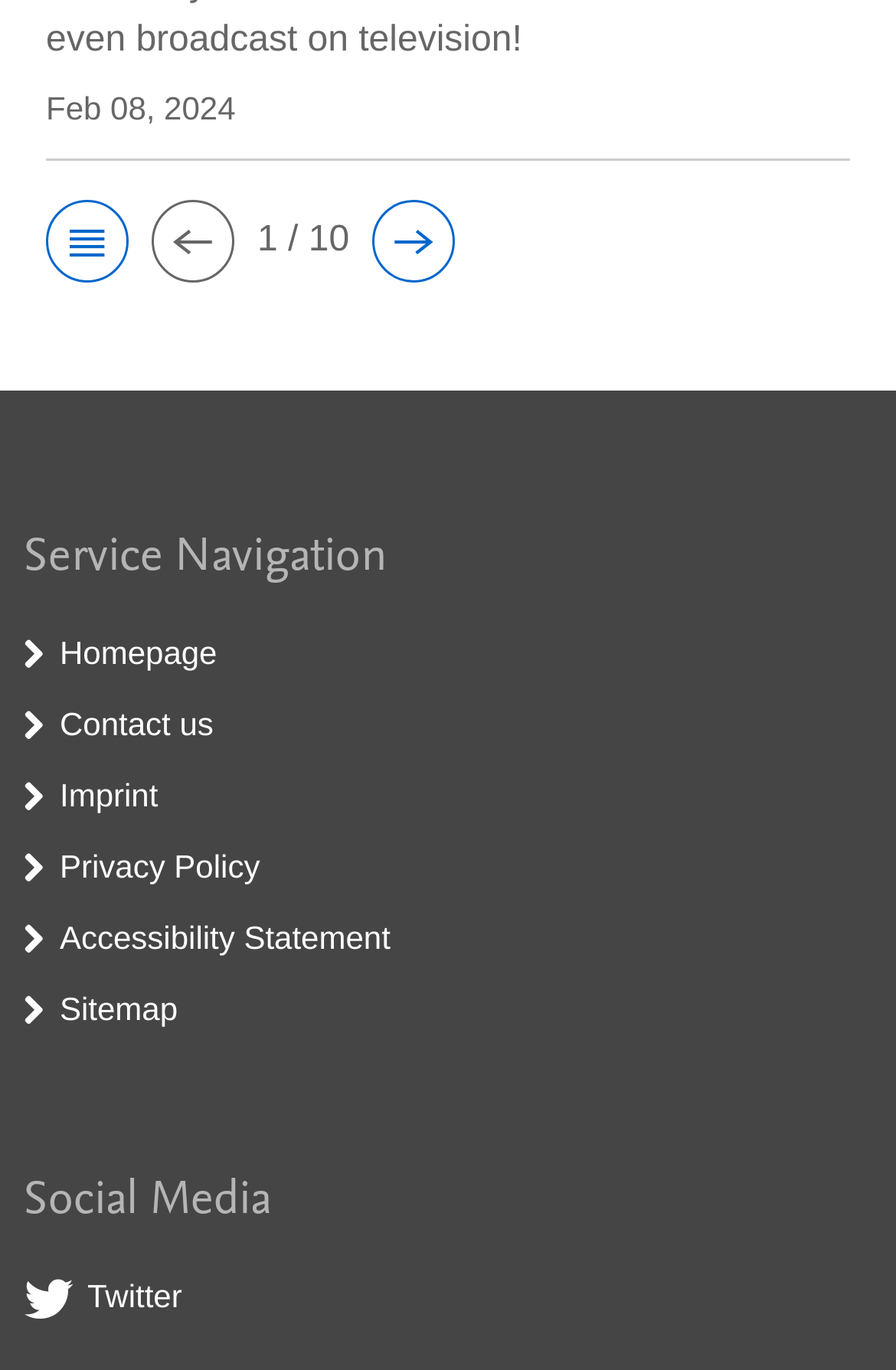What is the last social media link?
Based on the screenshot, provide your answer in one word or phrase.

Twitter